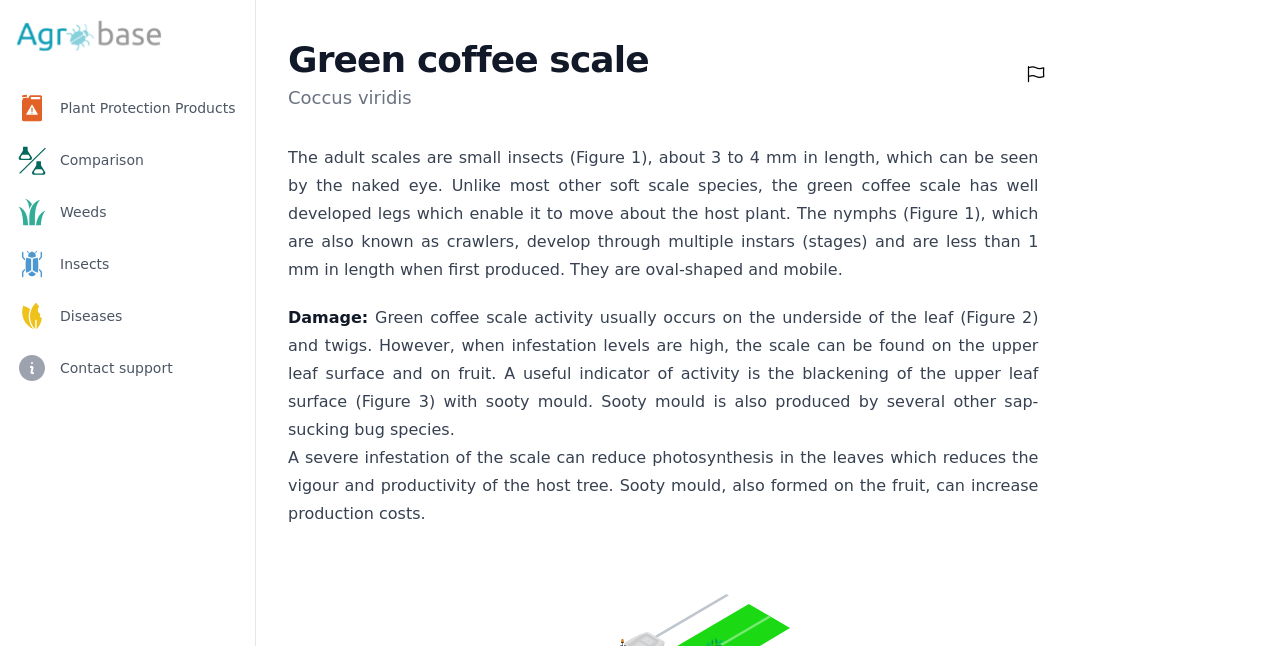What is the indicator of green coffee scale activity?
Refer to the image and provide a concise answer in one word or phrase.

Blackening of the upper leaf surface